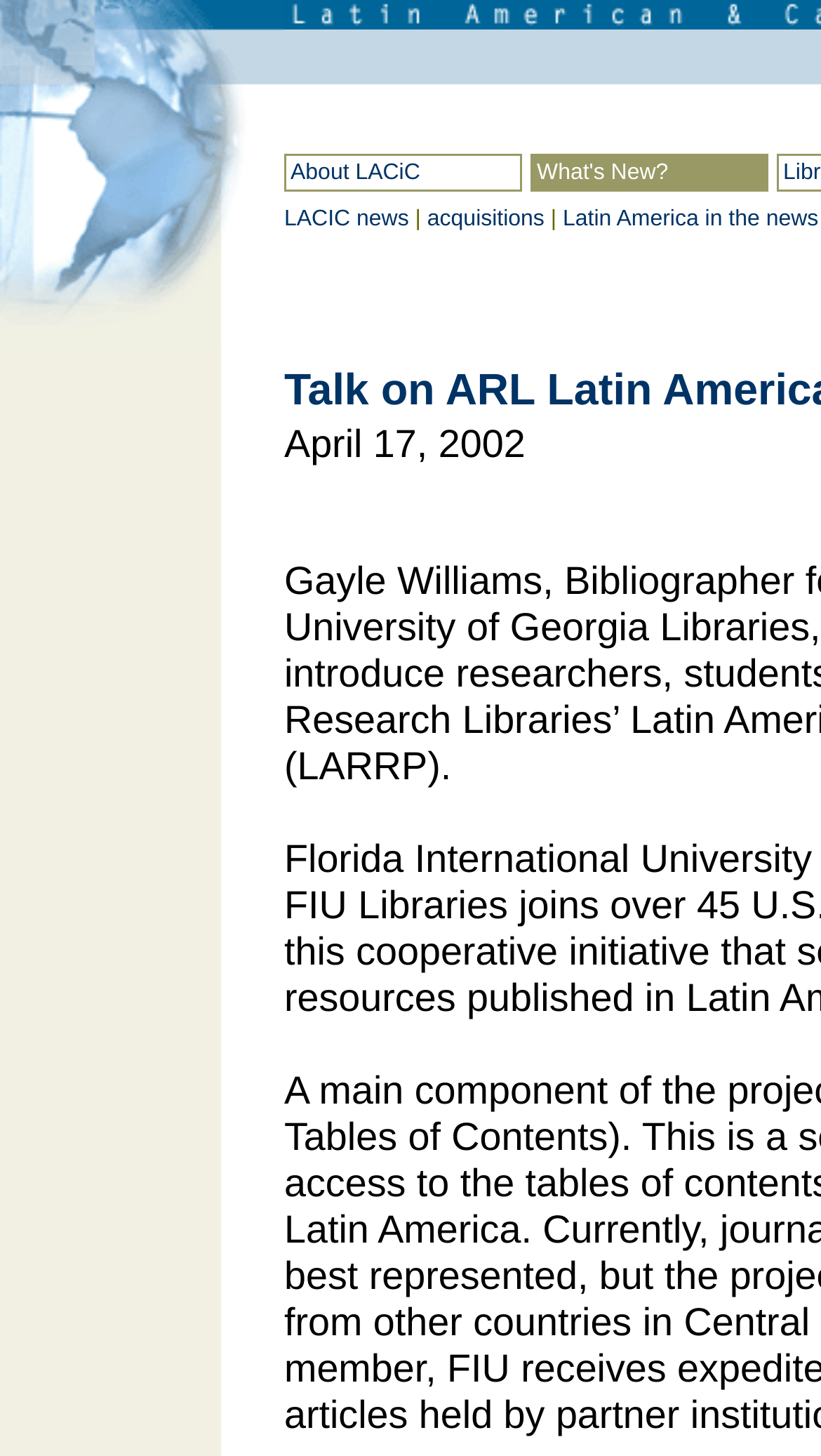Determine the bounding box coordinates for the UI element described. Format the coordinates as (top-left x, top-left y, bottom-right x, bottom-right y) and ensure all values are between 0 and 1. Element description: What's New?

[0.646, 0.106, 0.936, 0.132]